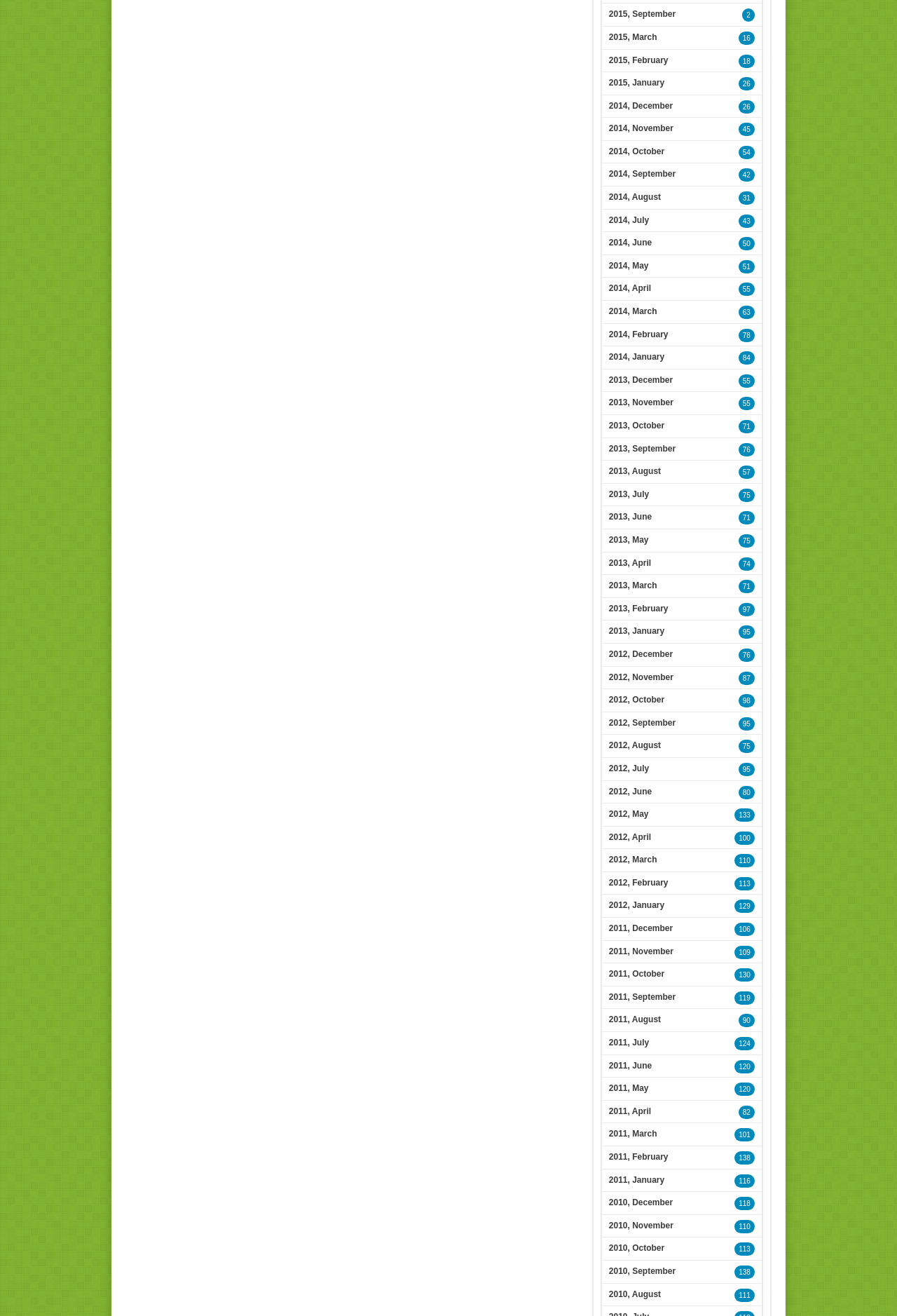What is the most common month listed?
Give a single word or phrase answer based on the content of the image.

January